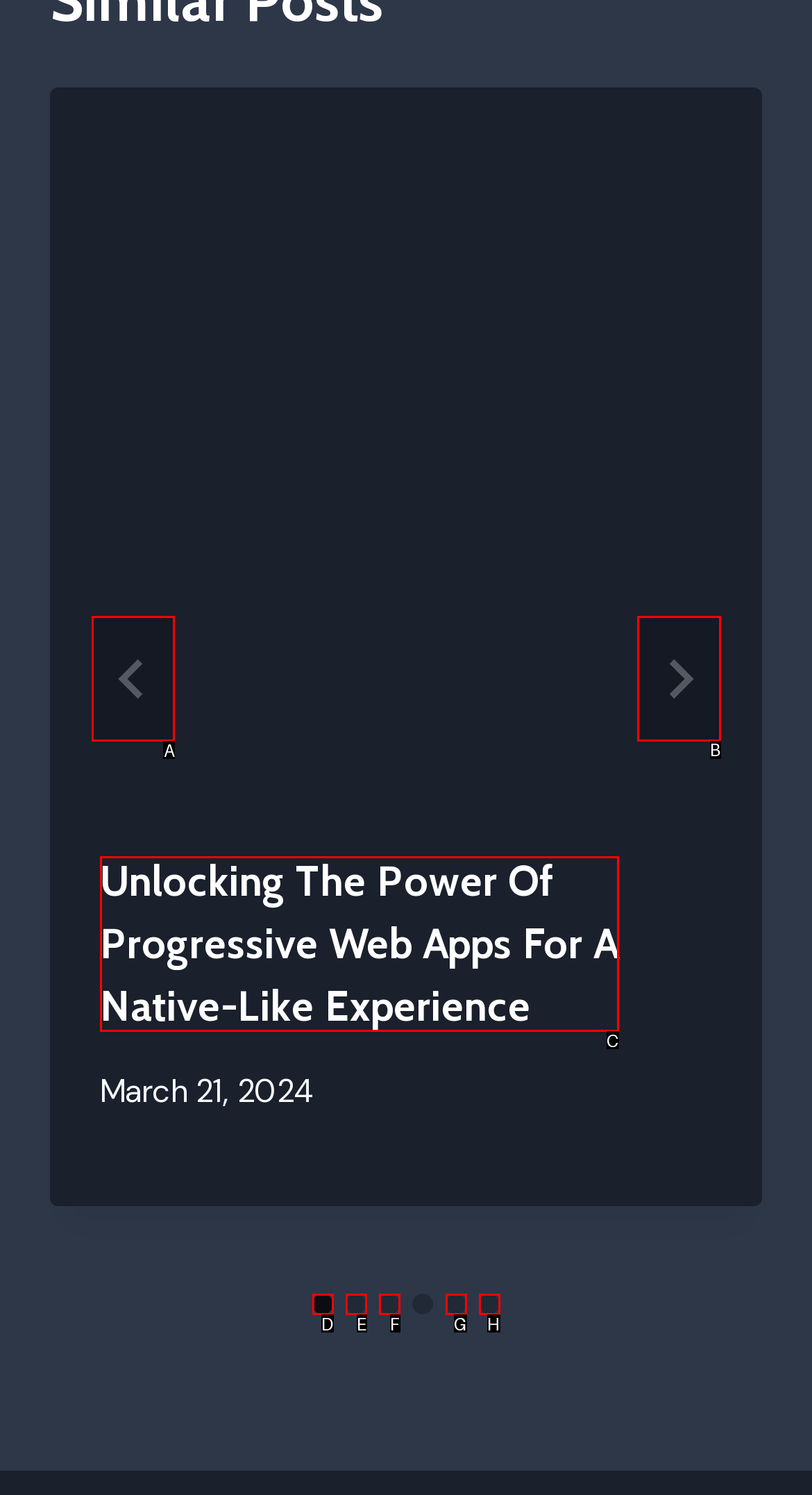Figure out which option to click to perform the following task: Go to the last slide
Provide the letter of the correct option in your response.

A